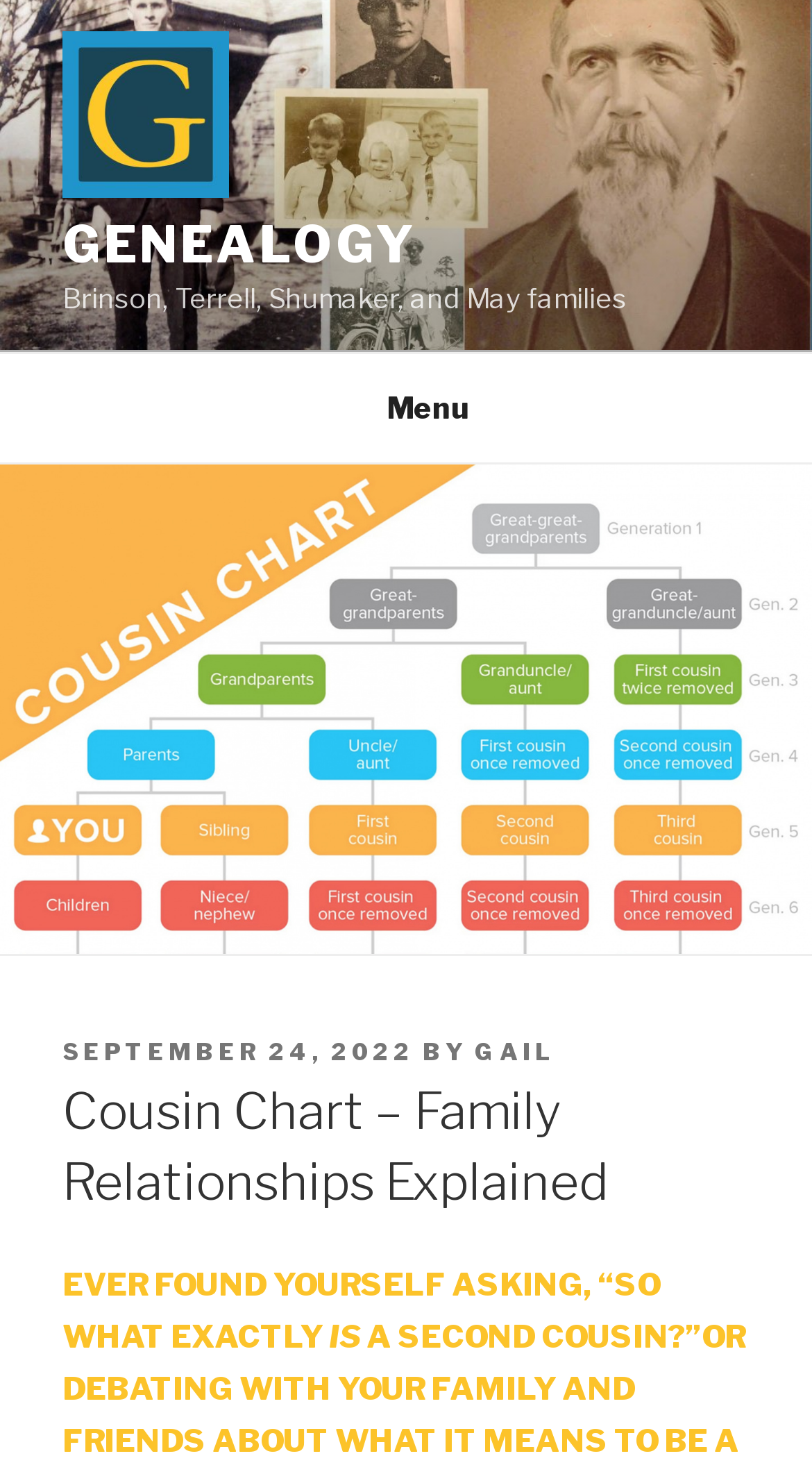What is the main topic of the webpage?
Utilize the image to construct a detailed and well-explained answer.

By analyzing the heading 'Cousin Chart – Family Relationships Explained' and the image description 'Genealogy-Brinson, Terrell, Shumaker, and May families', I can conclude that the main topic of the webpage is Cousin Chart.